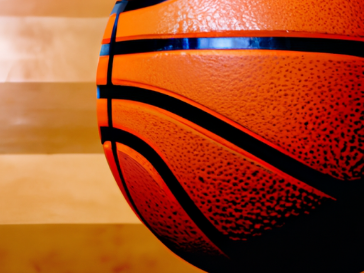Describe the scene in the image with detailed observations.

This vibrant image features a close-up of a basketball, showcasing its classic orange surface adorned with textured patterns and black lines that define its shape. The ball is positioned against a softly blurred background, enhancing its vivid color and detailing. This visual represents the essence of basketball, symbolizing the excitement and athleticism of the game. It also aligns with the theme of the webpage that focuses on basketball history, rules, and gear, making it a fitting illustration of the sport's prominent presence in popular culture and sportsmanship.